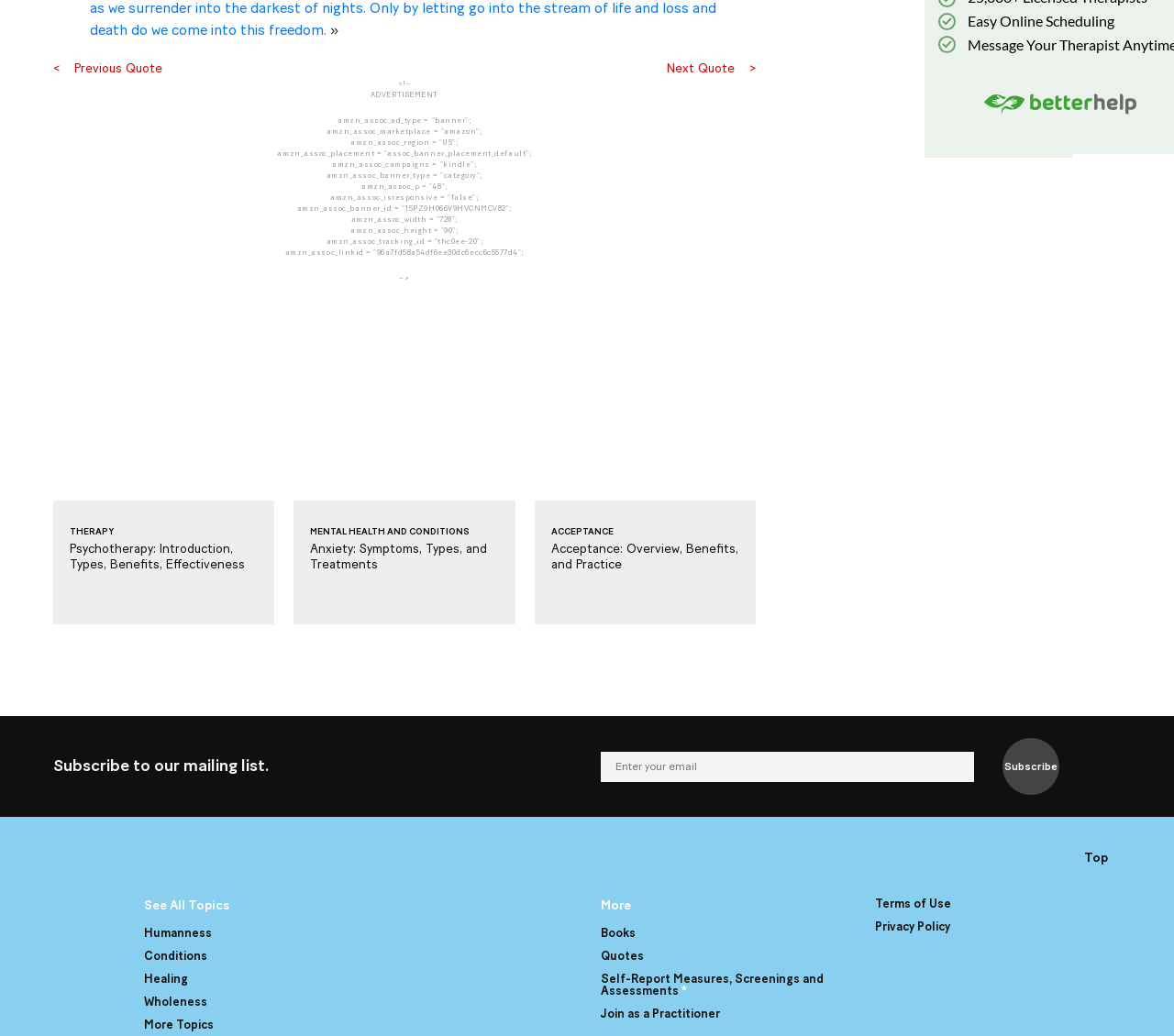How many headings are on this webpage?
Answer with a single word or phrase, using the screenshot for reference.

7